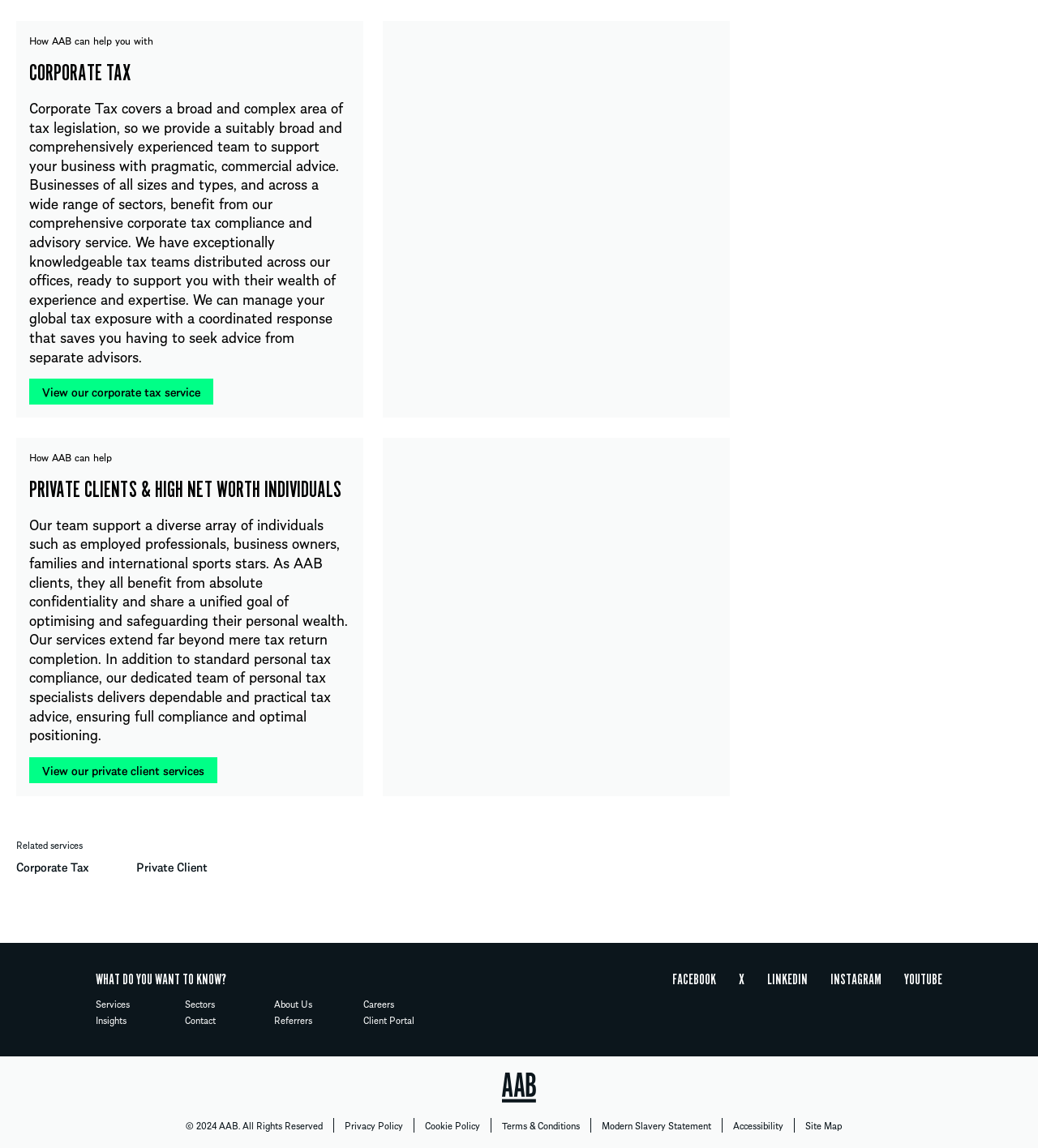Find the bounding box coordinates of the area to click in order to follow the instruction: "View Youth Activities".

None